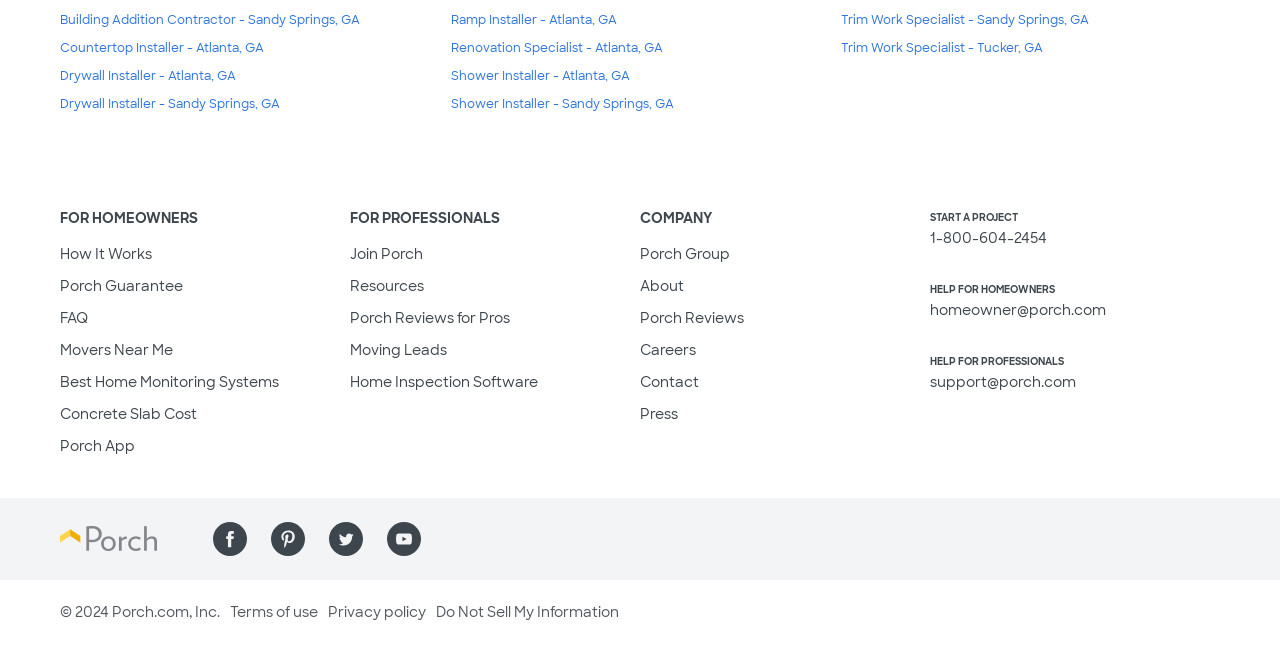Please specify the bounding box coordinates for the clickable region that will help you carry out the instruction: "Click on 'Building Addition Contractor - Sandy Springs, GA'".

[0.047, 0.019, 0.281, 0.043]